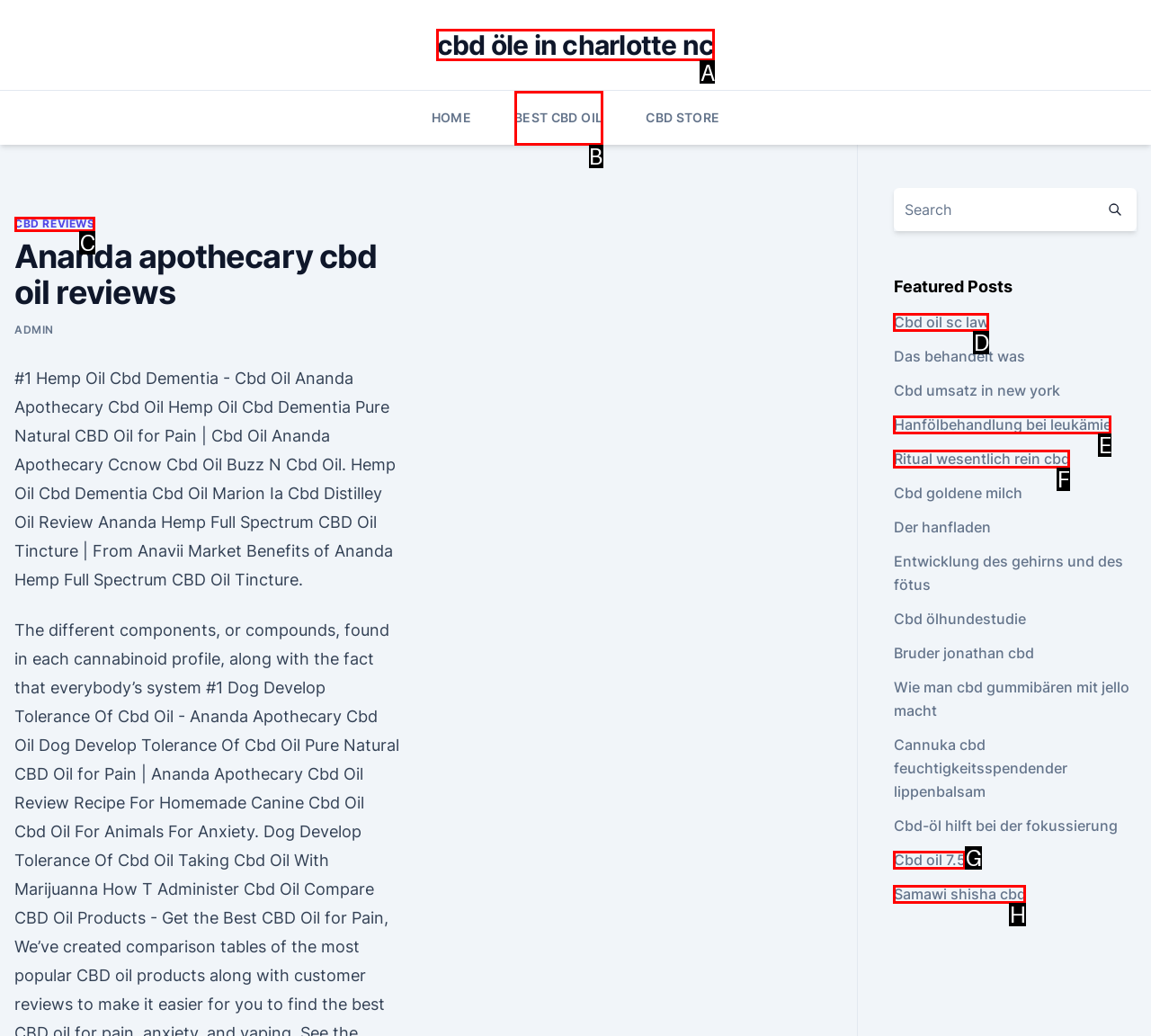Select the correct UI element to click for this task: Click on Cbd öle in charlotte nc link.
Answer using the letter from the provided options.

A